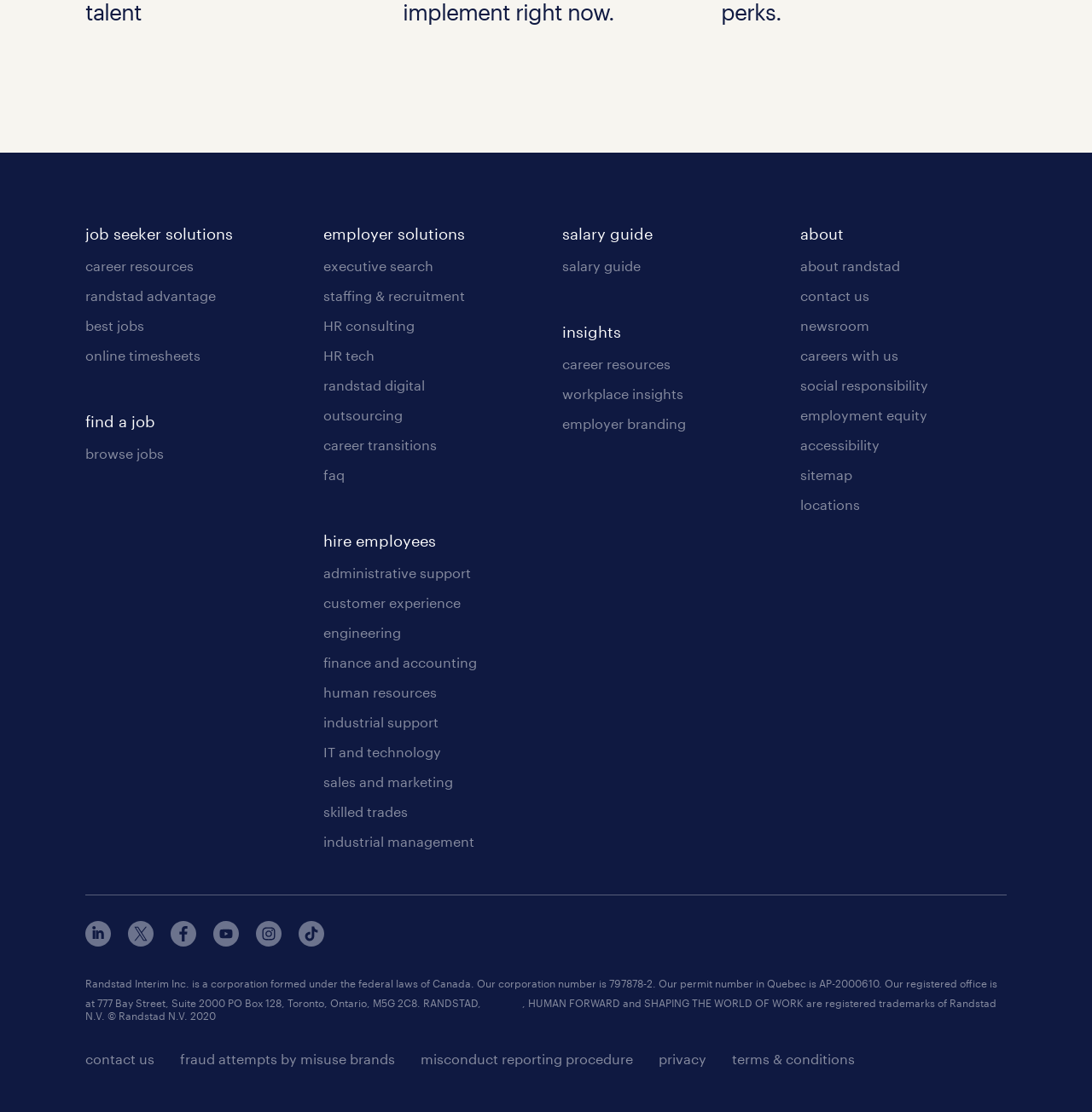Please identify the bounding box coordinates of the region to click in order to complete the task: "contact us". The coordinates must be four float numbers between 0 and 1, specified as [left, top, right, bottom].

[0.078, 0.944, 0.141, 0.959]